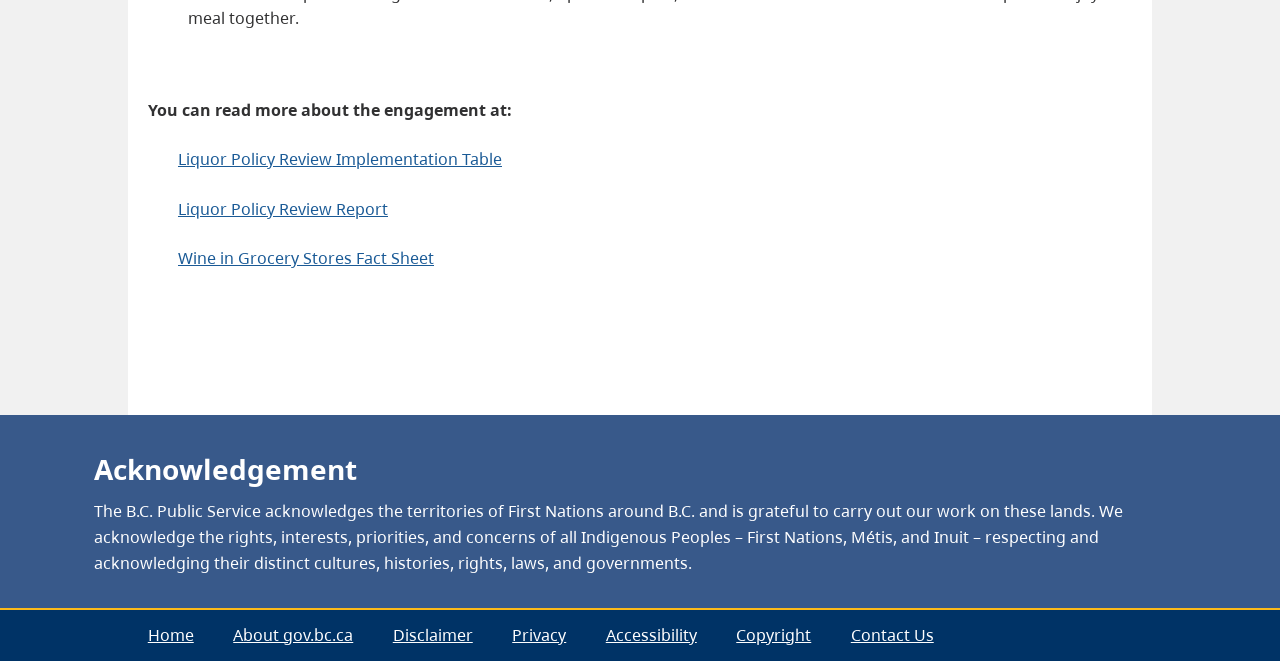Please find the bounding box coordinates for the clickable element needed to perform this instruction: "Read about the Liquor Policy Review Implementation Table".

[0.139, 0.224, 0.392, 0.257]